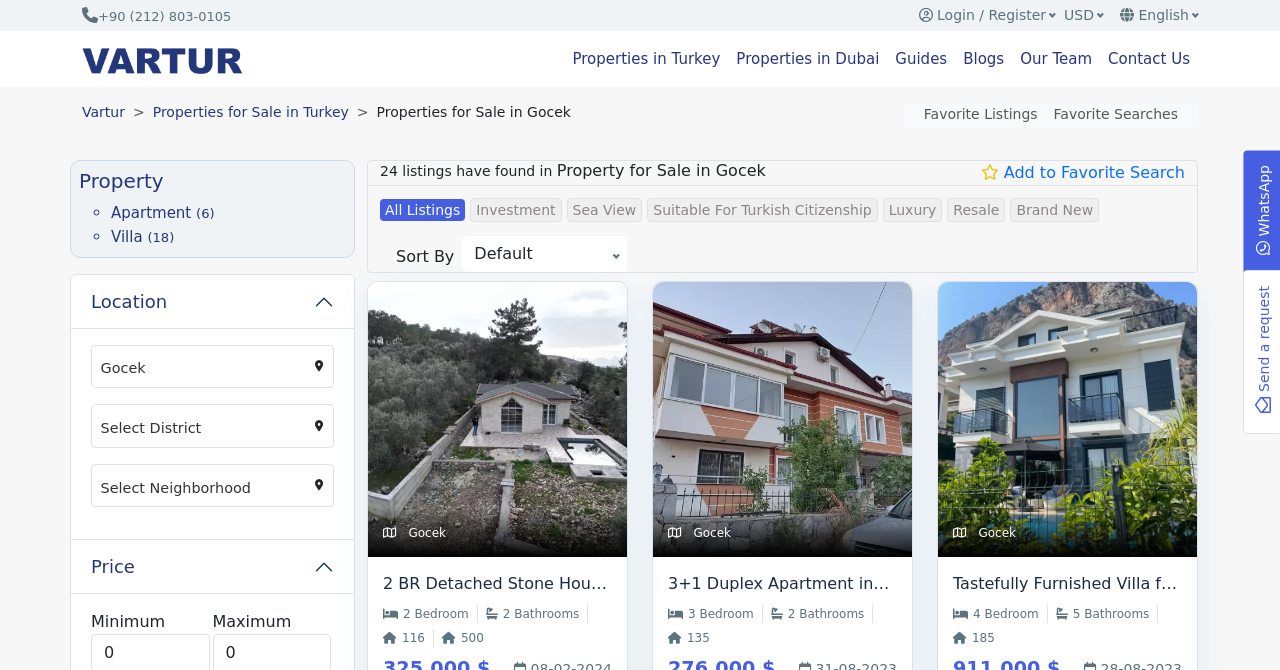Offer a detailed explanation of the webpage layout and contents.

This webpage is about properties for sale in Gocek, Turkey, and is provided by Vartur Real Estate. At the top of the page, there is a navigation menu with links to "Properties in Turkey", "Properties in Dubai", "Guides", "Blogs", "Our Team", and "Contact Us". Below this, there is a breadcrumb navigation showing the current location as "Properties for Sale in Gocek".

On the left side of the page, there are filters to narrow down the search results by location, price, and other criteria. There are three comboboxes to select the location, district, and neighborhood. Below these filters, there are headings for "Property" and "Price" with buttons to expand or collapse the sections.

In the main content area, there are 24 listings of properties for sale in Gocek, each with a brief description, price, and an image. The properties are listed in a grid layout, with three columns. Each listing has a "Add to Favorite Search" button and a link to view more details.

Above the listings, there are links to filter the results by "All Listings", "Investment", "Sea View", "Suitable For Turkish Citizenship", "Luxury", "Resale", and "Brand New". There is also a "Sort By" button to sort the listings by default or other criteria.

At the top right corner of the page, there is a login/register button and a currency selector with options for USD and other currencies. There is also a phone number and a "Send a request" button.